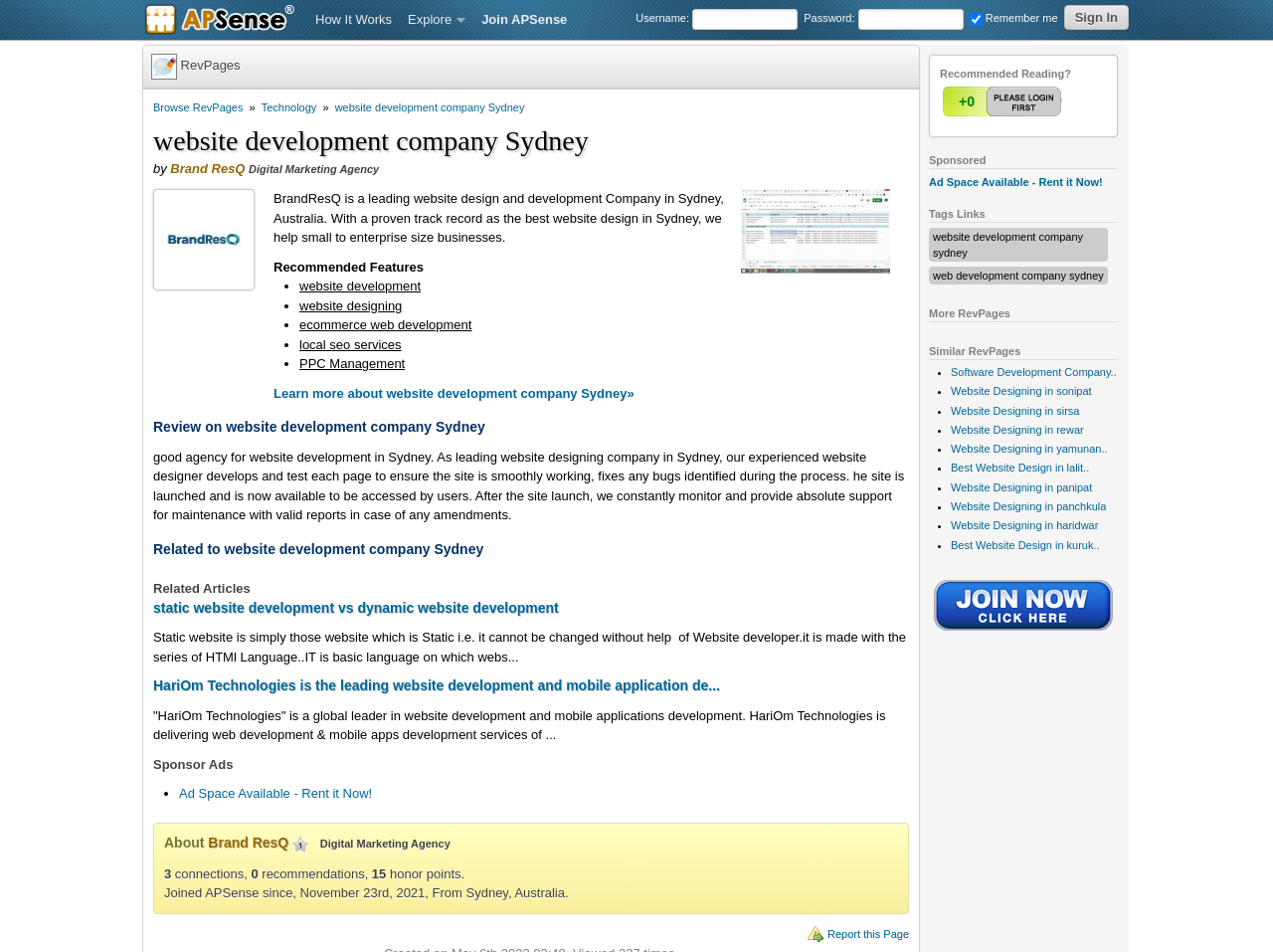What is the type of website development mentioned in the third recommended feature?
Please provide a single word or phrase in response based on the screenshot.

ecommerce web development